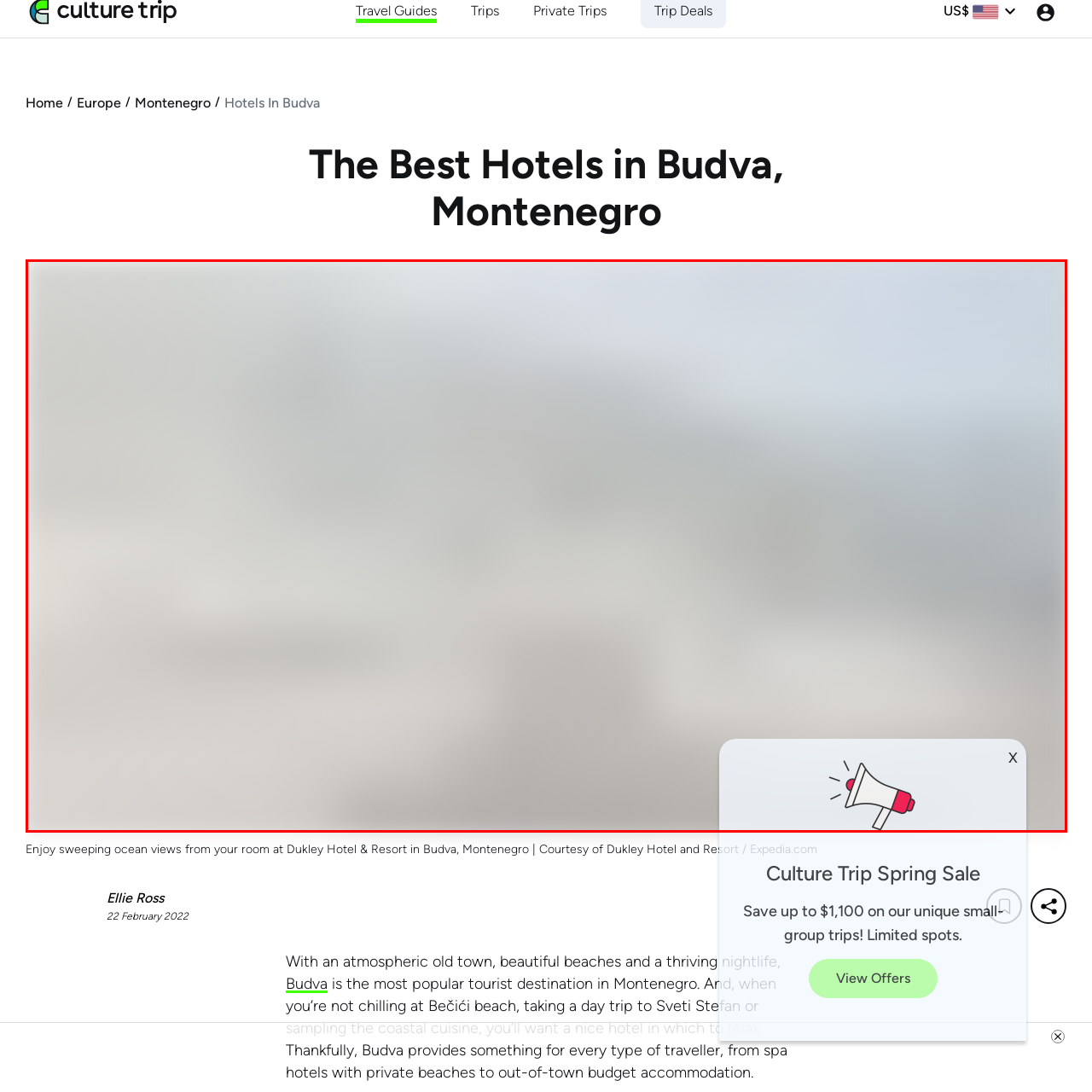Focus your attention on the picture enclosed within the red border and formulate a detailed answer to the question below, using the image as your primary reference: 
What is the atmosphere of the scene?

The caption describes the scene as tranquil, which suggests a peaceful and calm atmosphere. This is also reinforced by the mention of soft, muted colors that reflect the coastal ambiance.